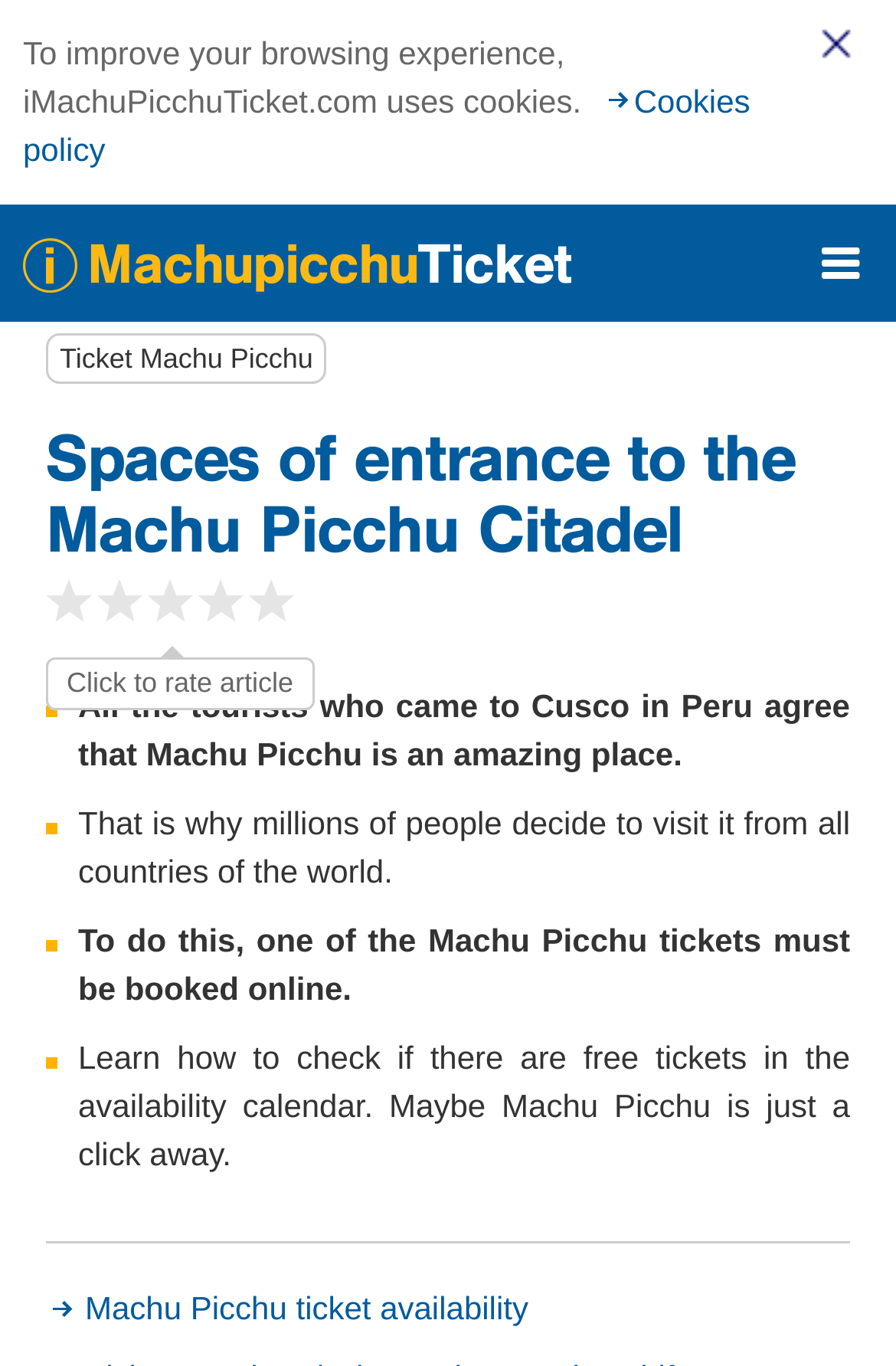What is the function of the 'Close' button? Look at the image and give a one-word or short phrase answer.

Close cookie policy